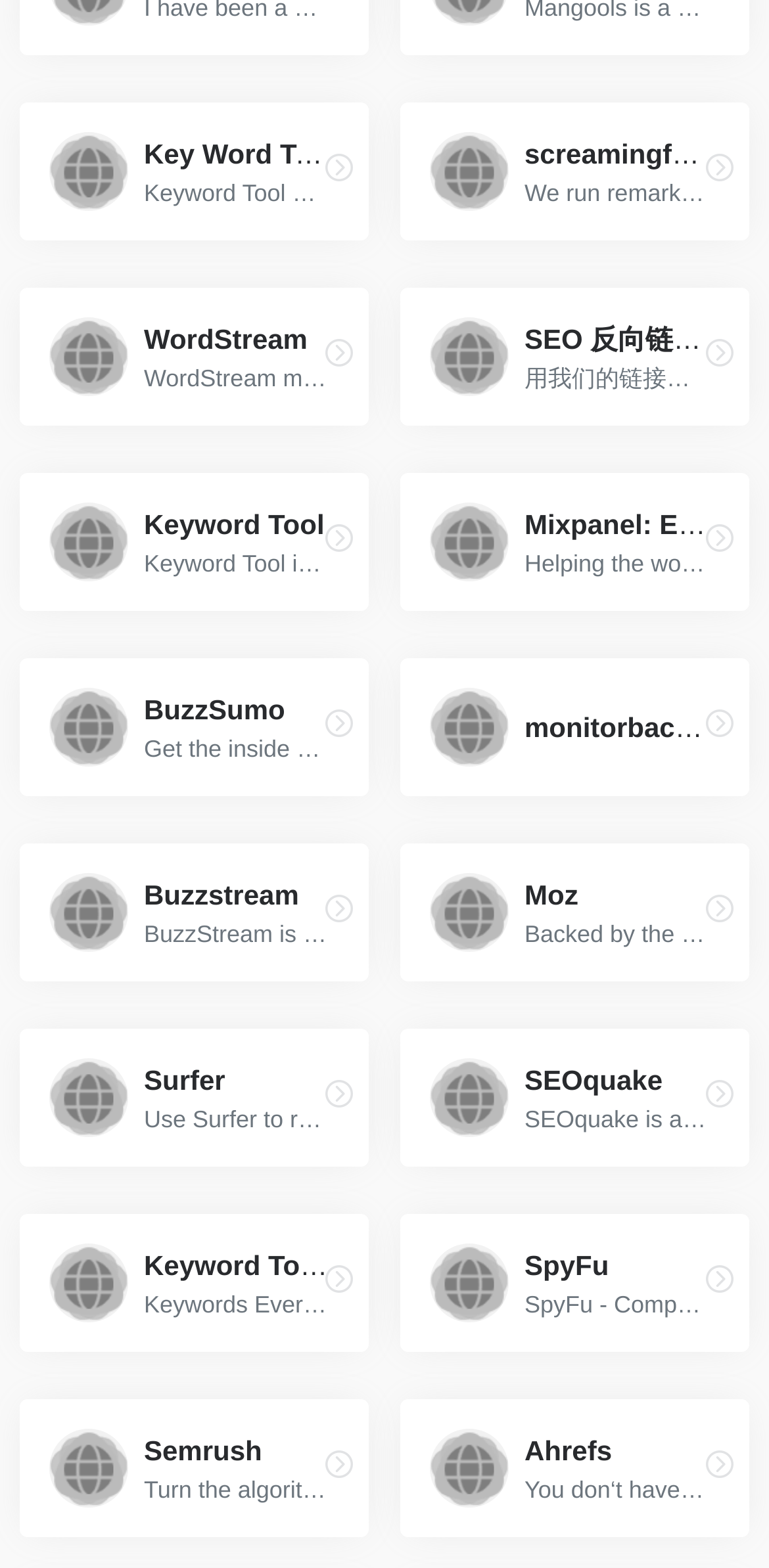Please identify the bounding box coordinates of the clickable area that will fulfill the following instruction: "Explore WordStream". The coordinates should be in the format of four float numbers between 0 and 1, i.e., [left, top, right, bottom].

[0.026, 0.183, 0.479, 0.271]